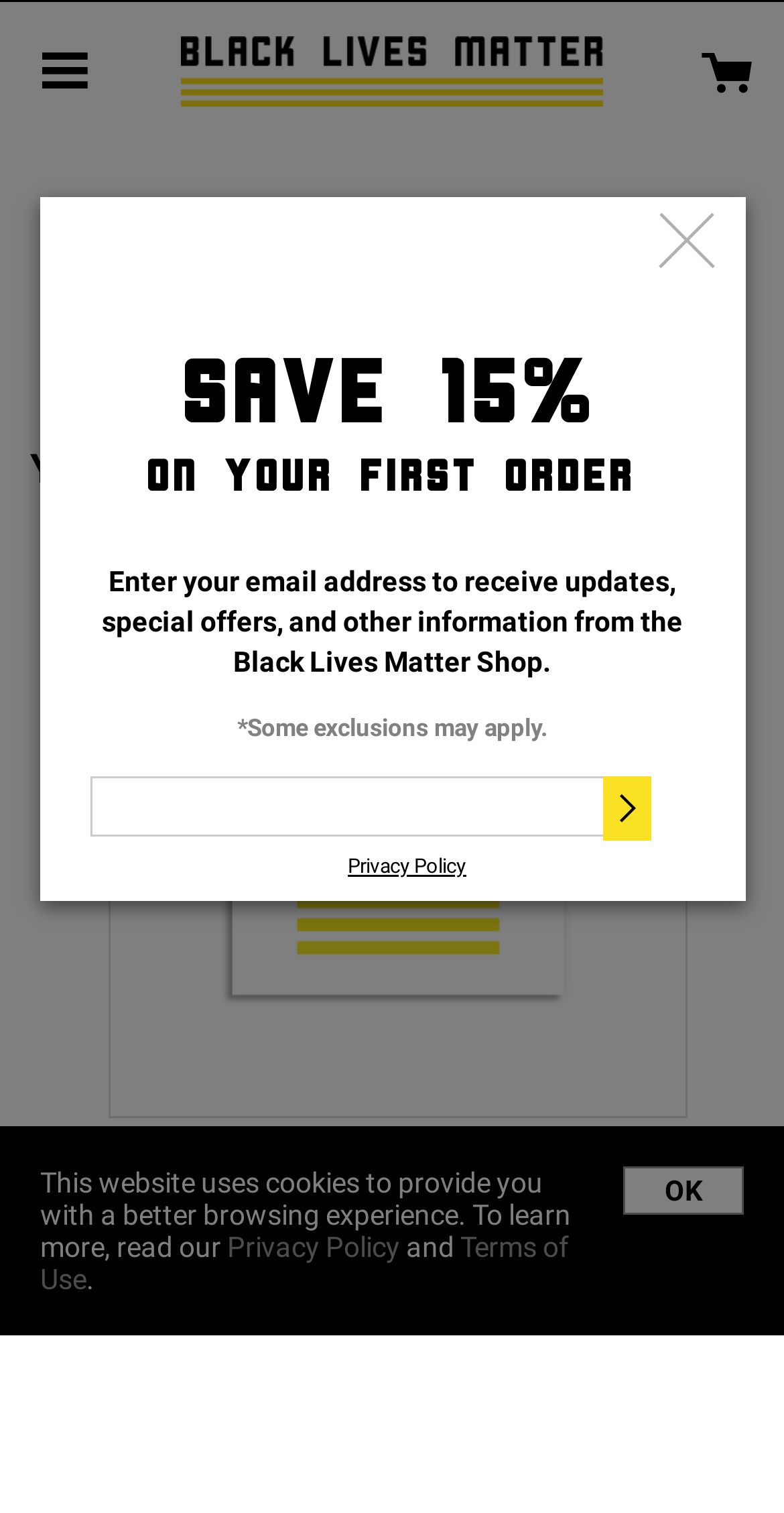Show the bounding box coordinates of the element that should be clicked to complete the task: "Click the next button".

[0.887, 0.521, 0.962, 0.571]